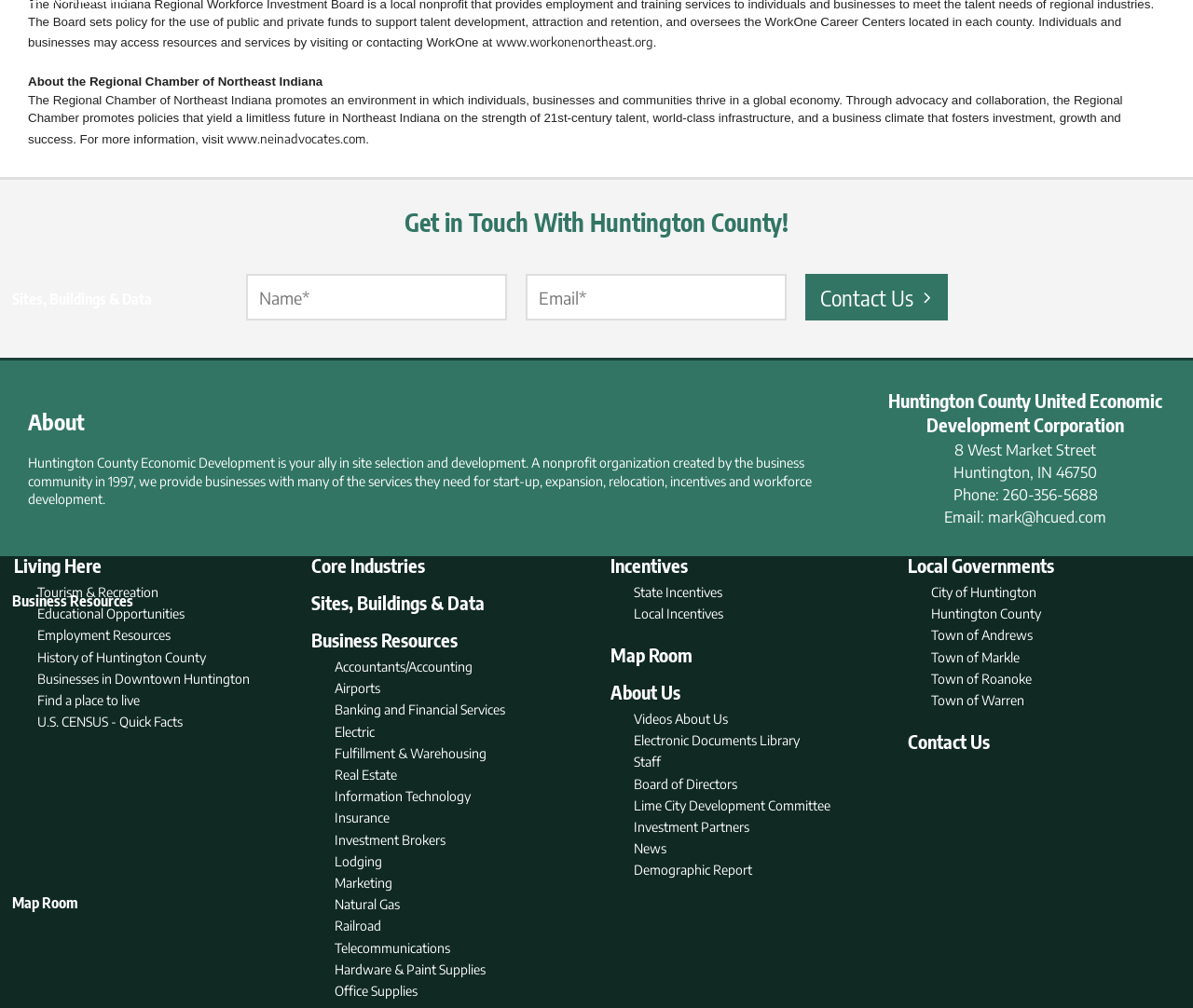Find and indicate the bounding box coordinates of the region you should select to follow the given instruction: "Visit the Living Here page".

[0.023, 0.58, 0.097, 0.598]